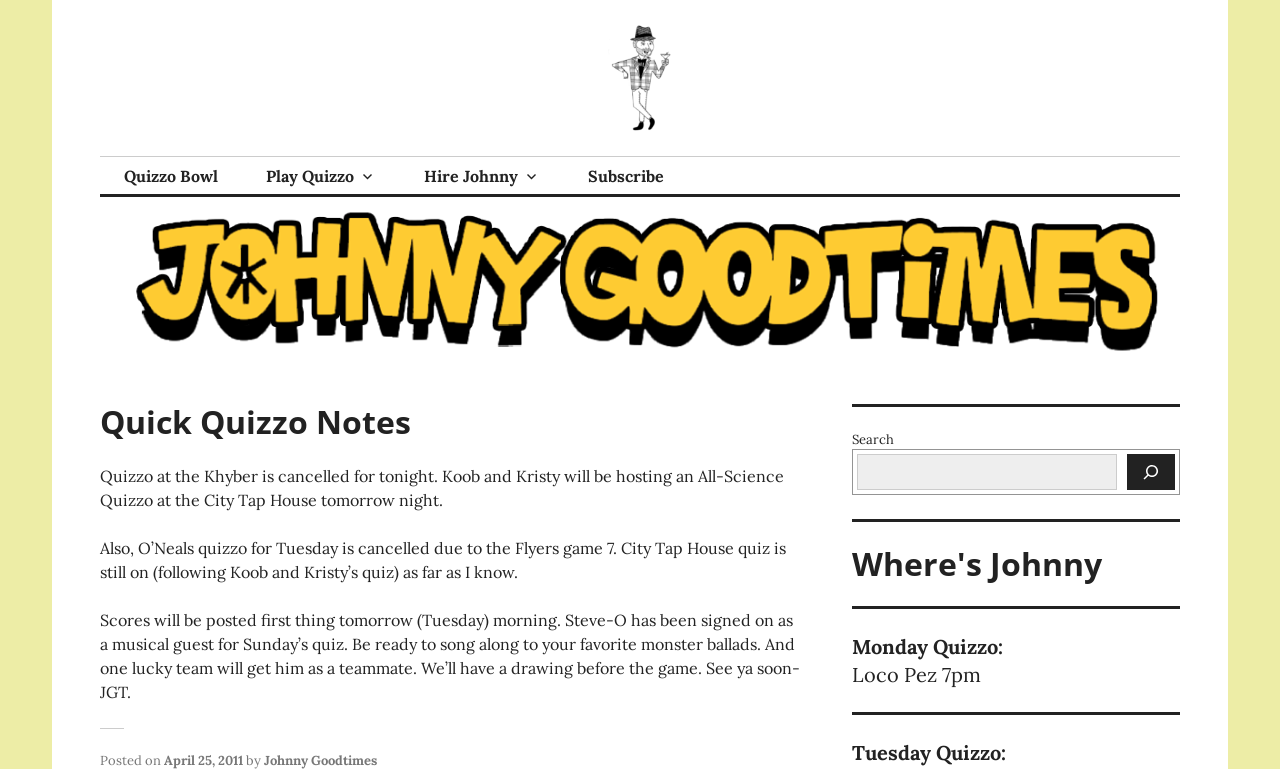Extract the main title from the webpage and generate its text.

Quick Quizzo Notes